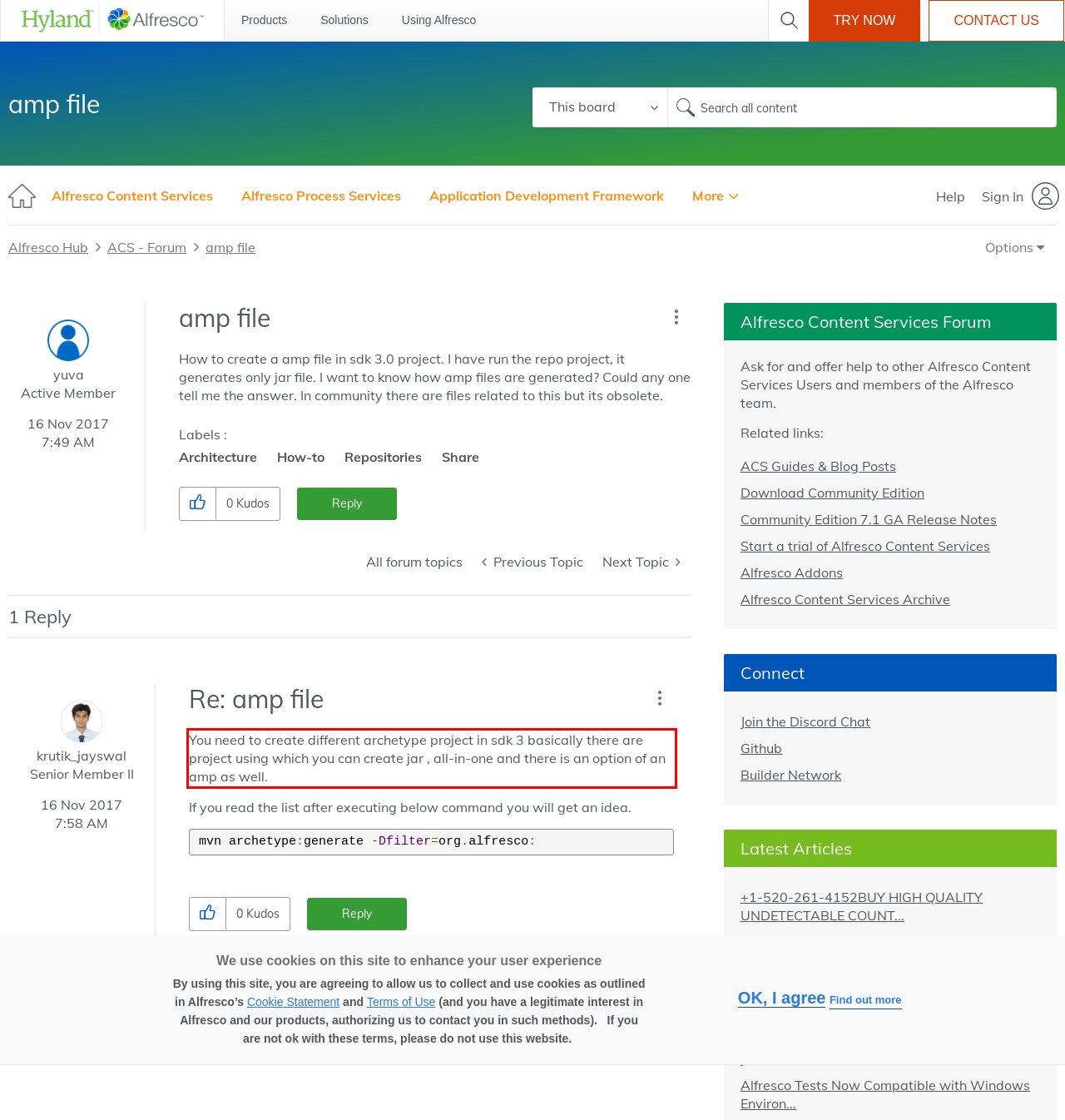Examine the webpage screenshot and use OCR to obtain the text inside the red bounding box.

You need to create different archetype project in sdk 3 basically there are project using which you can create jar , all-in-one and there is an option of an amp as well.